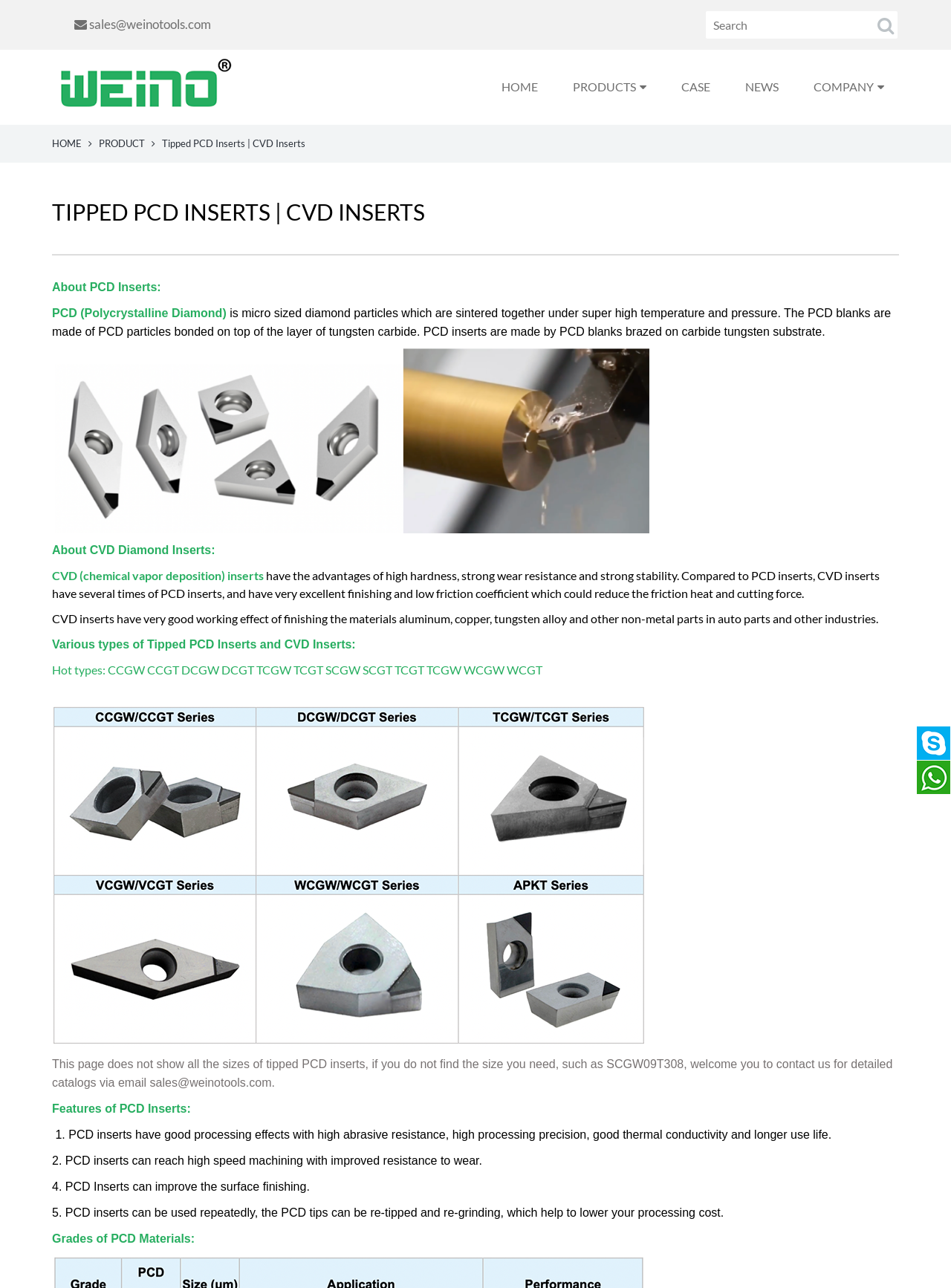What is the company name?
Look at the screenshot and provide an in-depth answer.

I found the company name by looking at the link element with the text 'Weino Diamond Tools Co., Ltd' which is located at the top left of the webpage.